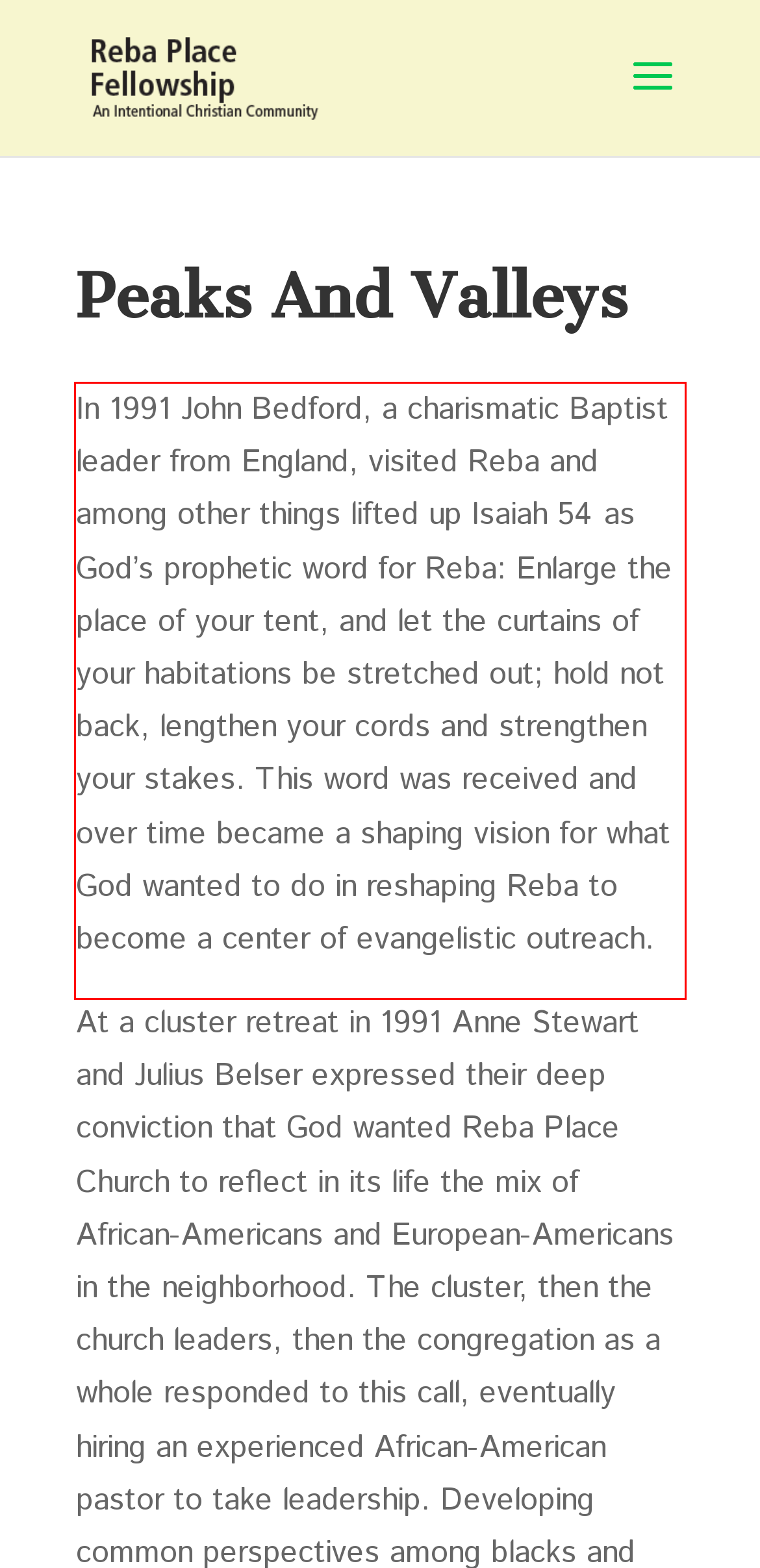Identify the text inside the red bounding box on the provided webpage screenshot by performing OCR.

In 1991 John Bedford, a charismatic Baptist leader from England, visited Reba and among other things lifted up Isaiah 54 as God’s prophetic word for Reba: Enlarge the place of your tent, and let the curtains of your habitations be stretched out; hold not back, lengthen your cords and strengthen your stakes. This word was received and over time became a shaping vision for what God wanted to do in reshaping Reba to become a center of evangelistic outreach.